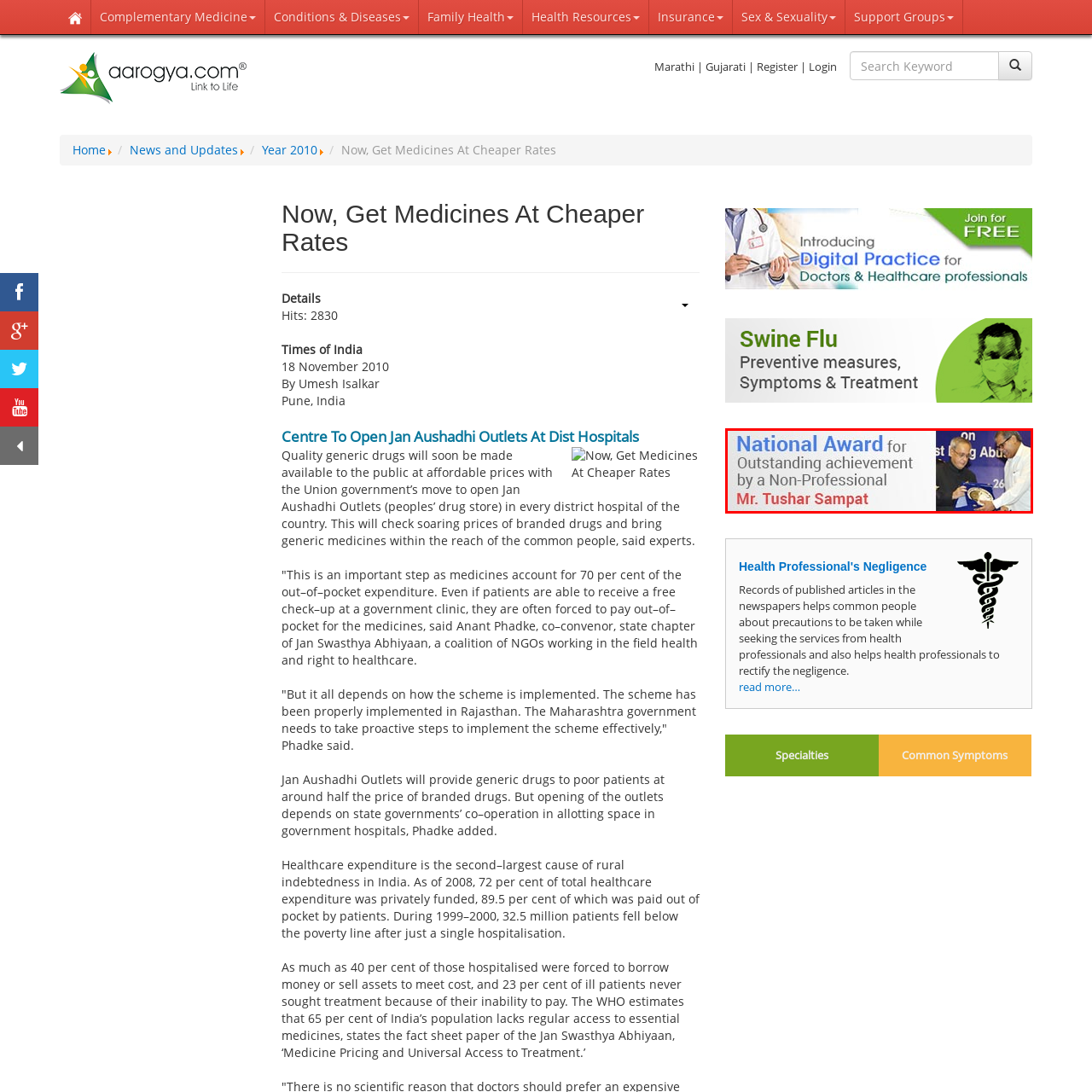View the element within the red boundary, What is the purpose of the award ceremony? 
Deliver your response in one word or phrase.

To recognize social impact and personal dedication